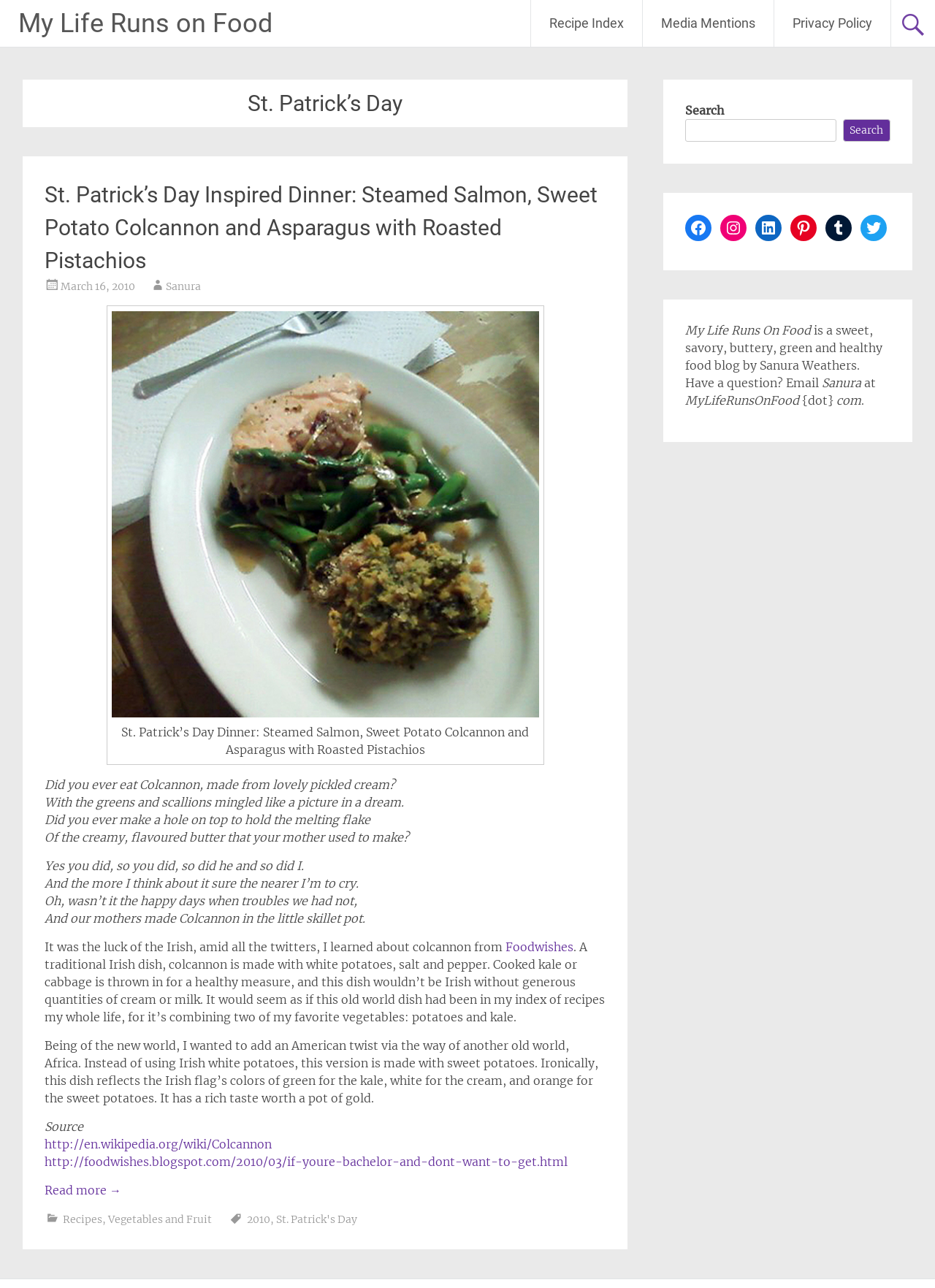Provide the bounding box coordinates, formatted as (top-left x, top-left y, bottom-right x, bottom-right y), with all values being floating point numbers between 0 and 1. Identify the bounding box of the UI element that matches the description: 12, rue Erasme, L-1468 LUXEMBOURG

None